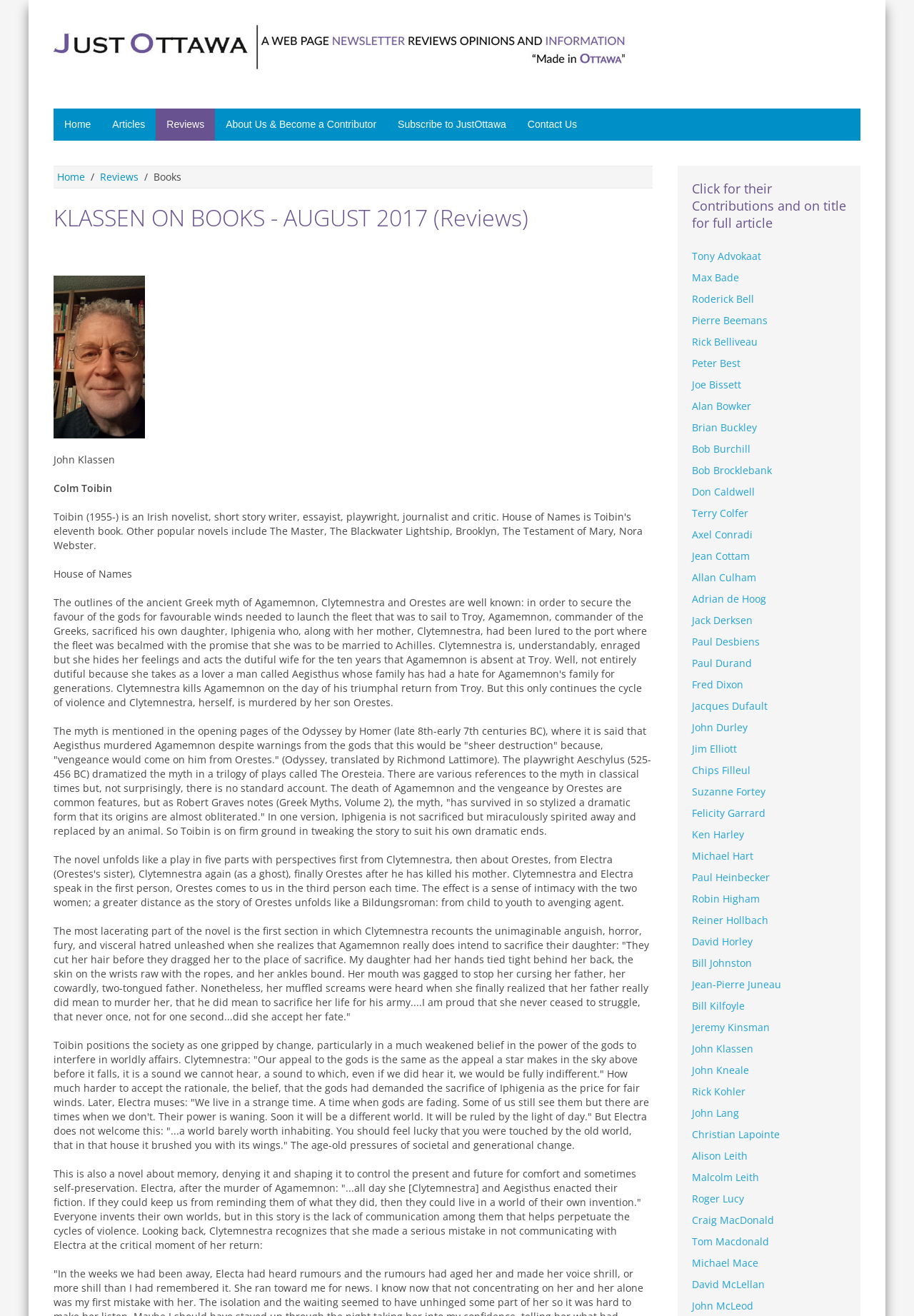Give a short answer to this question using one word or a phrase:
Who is the reviewer of the book?

John Klassen